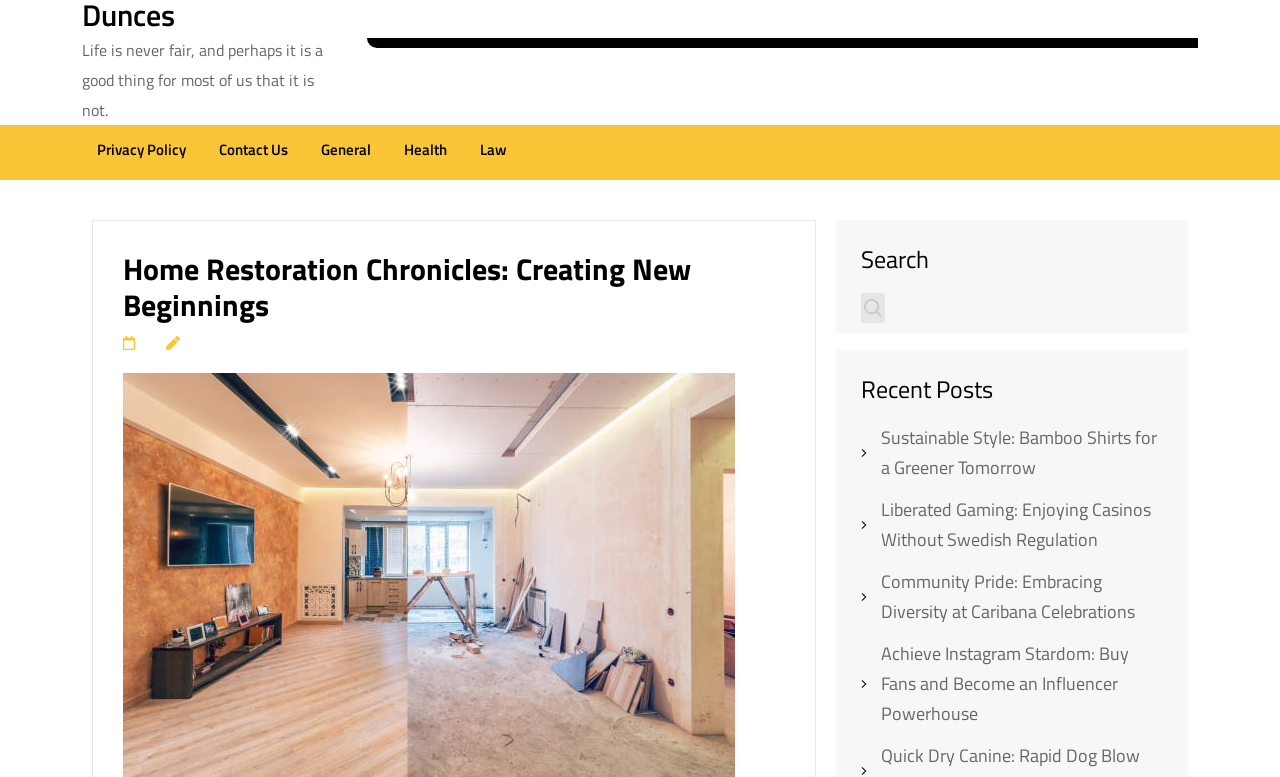How many recent posts are listed?
Give a single word or phrase as your answer by examining the image.

4